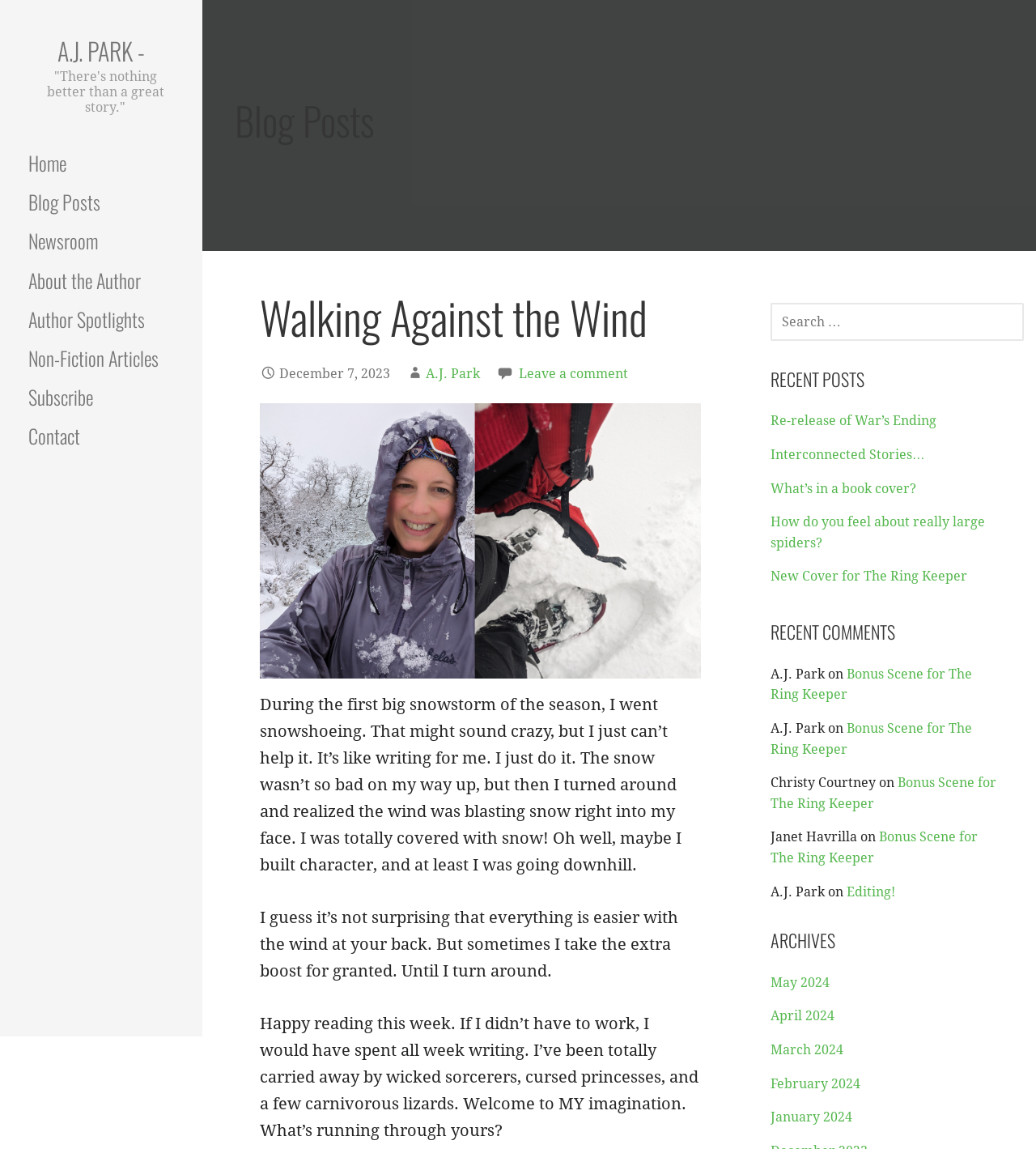Identify the bounding box for the UI element specified in this description: "What’s in a book cover?". The coordinates must be four float numbers between 0 and 1, formatted as [left, top, right, bottom].

[0.743, 0.418, 0.884, 0.432]